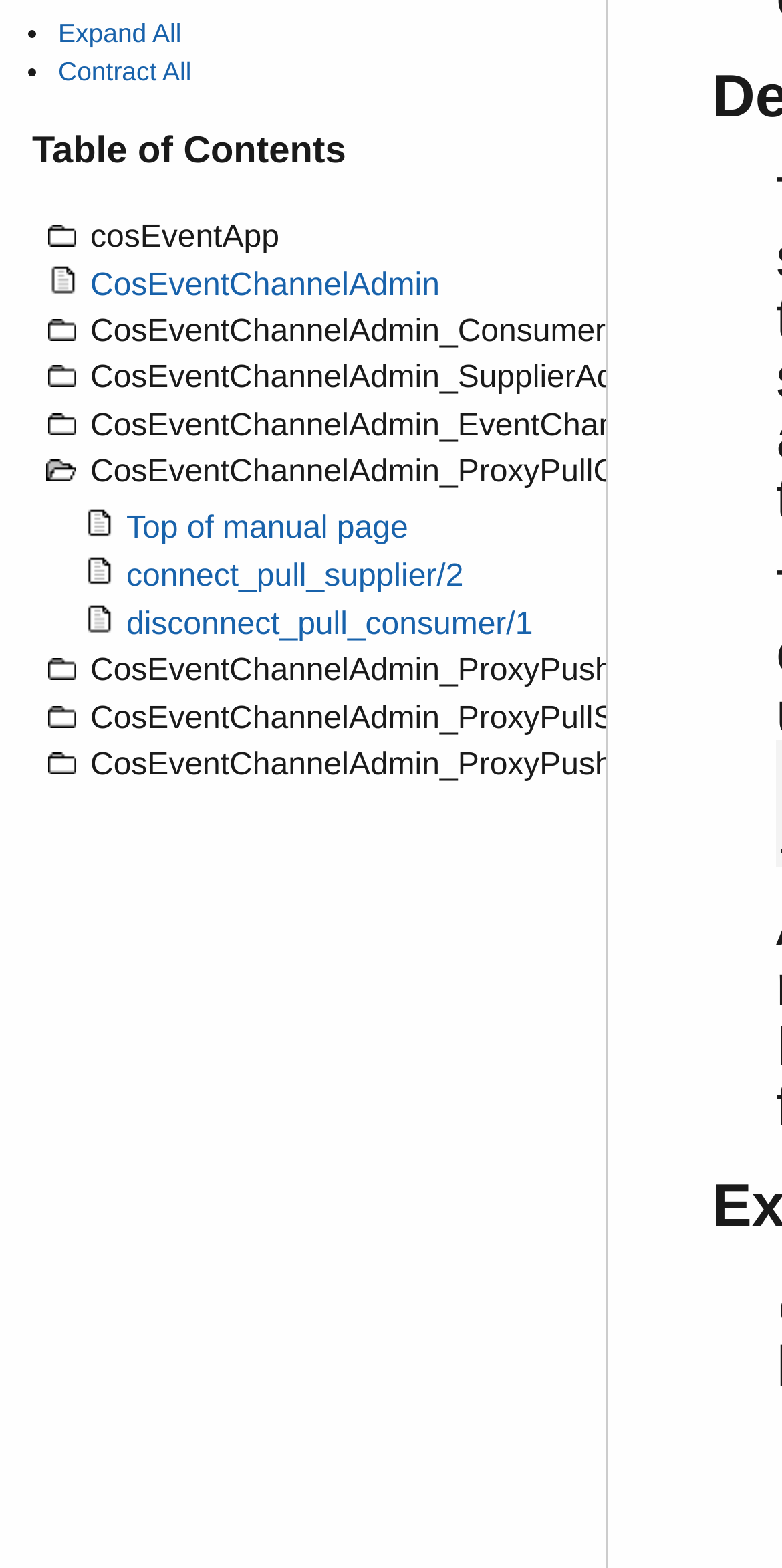Identify the bounding box coordinates for the UI element mentioned here: "Bryan B". Provide the coordinates as four float values between 0 and 1, i.e., [left, top, right, bottom].

None